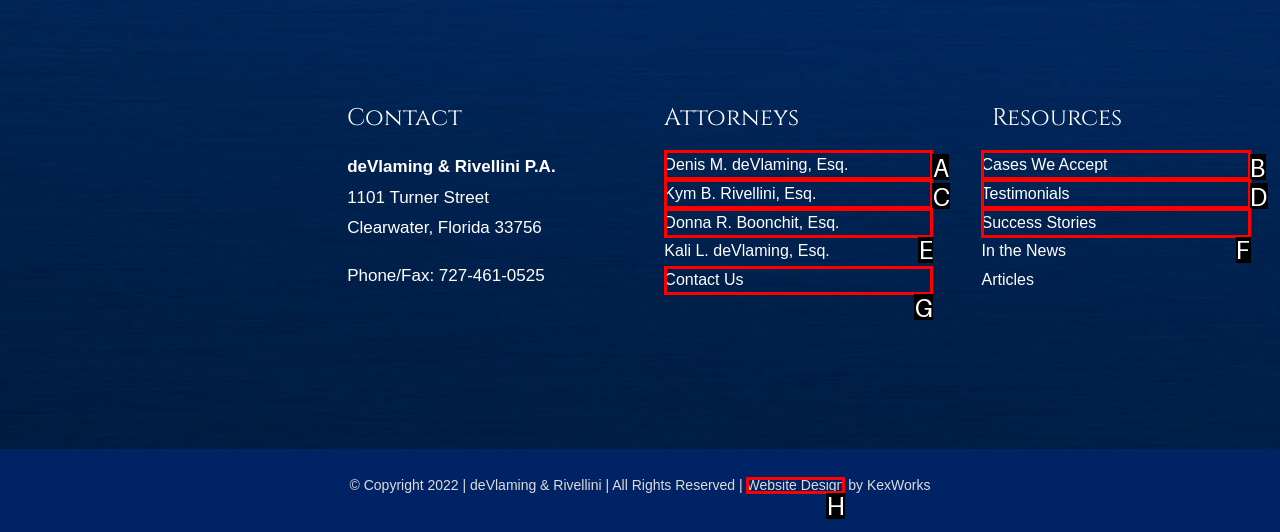Identify the letter of the UI element I need to click to carry out the following instruction: Visit the 'Website Design' page

H